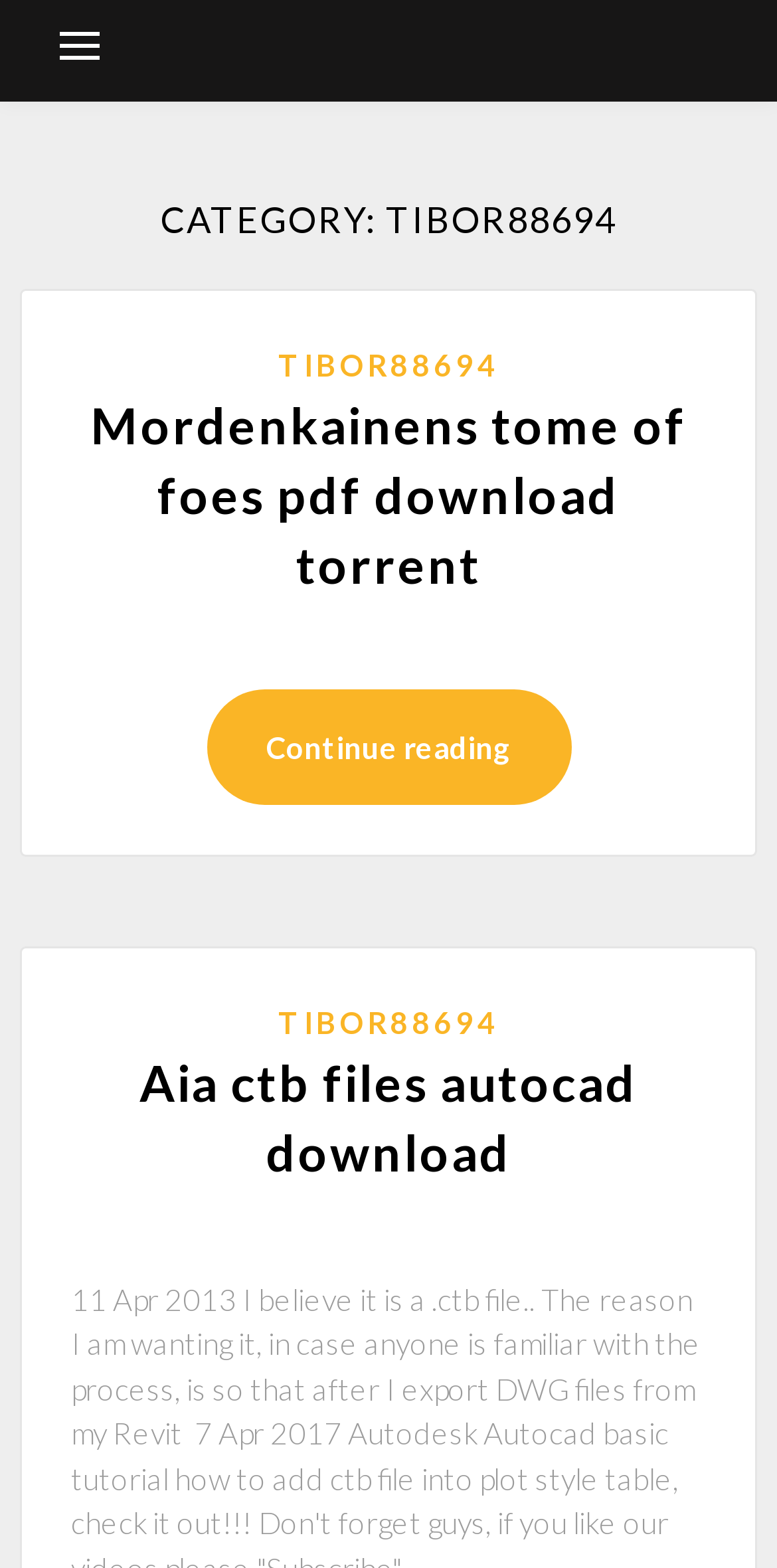What is the topic of the first article?
Respond to the question with a well-detailed and thorough answer.

The topic of the first article can be determined by looking at the heading element 'Mordenkainens tome of foes pdf download torrent' which is a child of the article element.